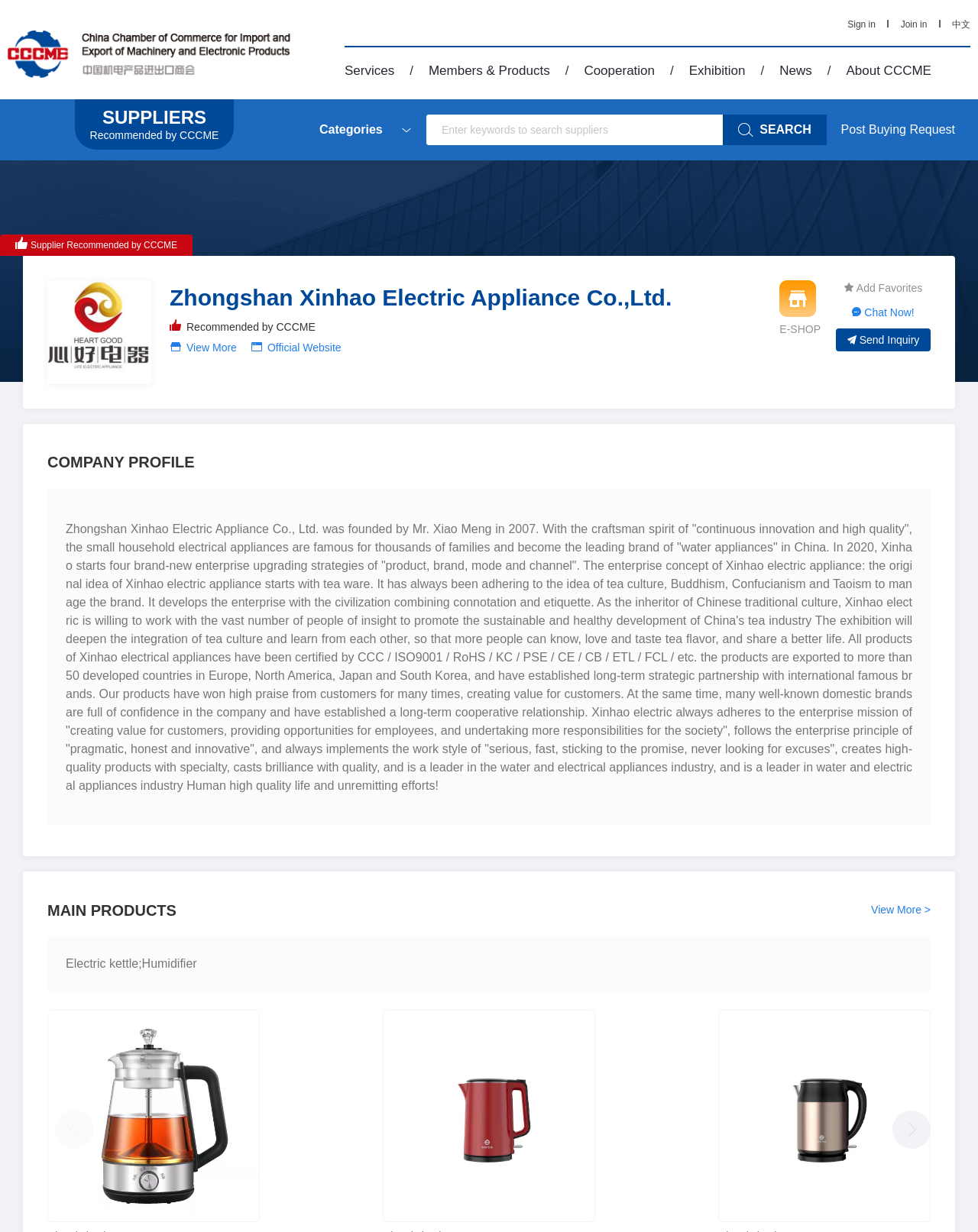What is the language of the webpage?
Using the information from the image, give a concise answer in one word or a short phrase.

English